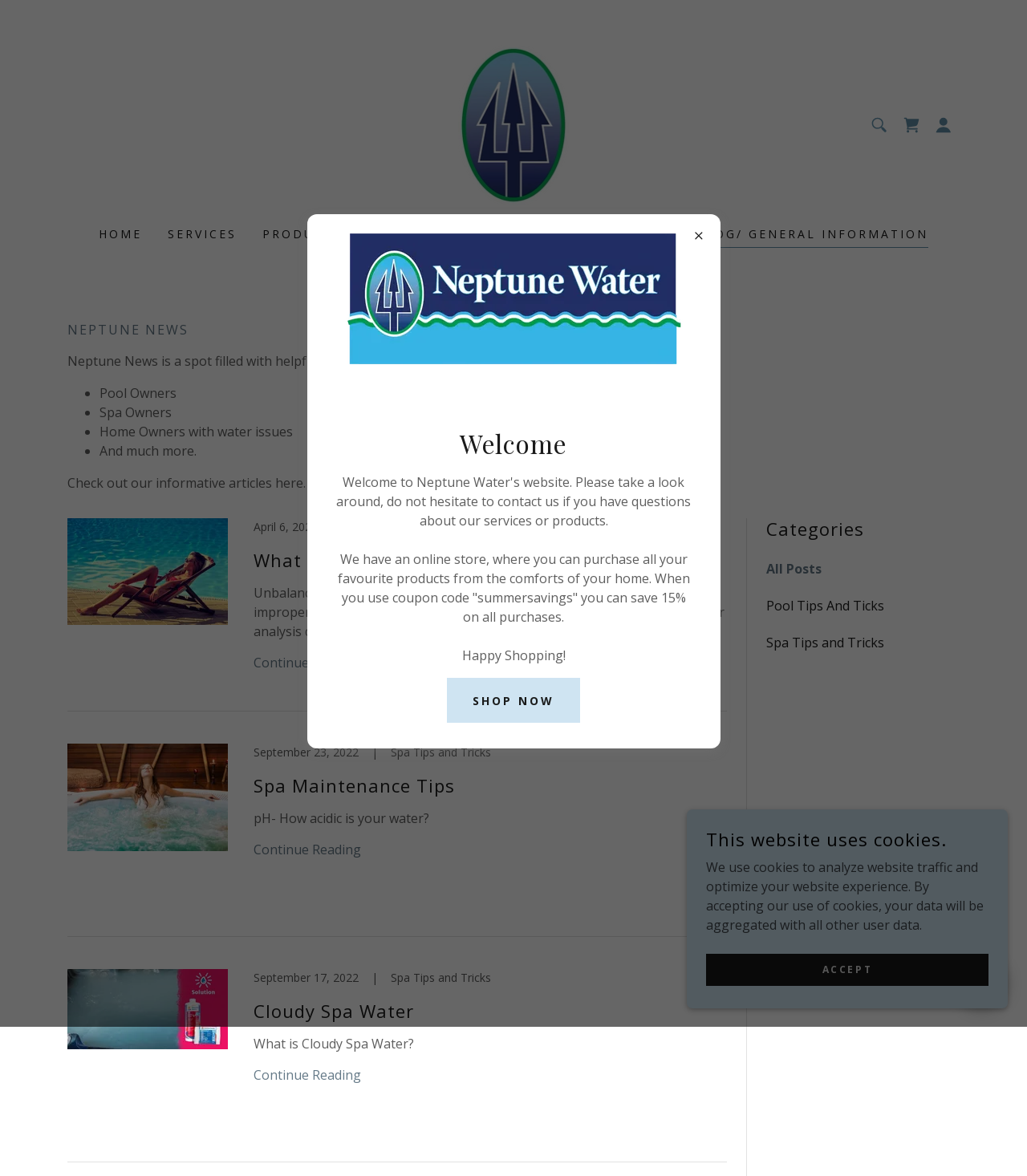Please find the bounding box coordinates of the element that needs to be clicked to perform the following instruction: "Click on the Neptune Water Services logo". The bounding box coordinates should be four float numbers between 0 and 1, represented as [left, top, right, bottom].

[0.446, 0.038, 0.554, 0.175]